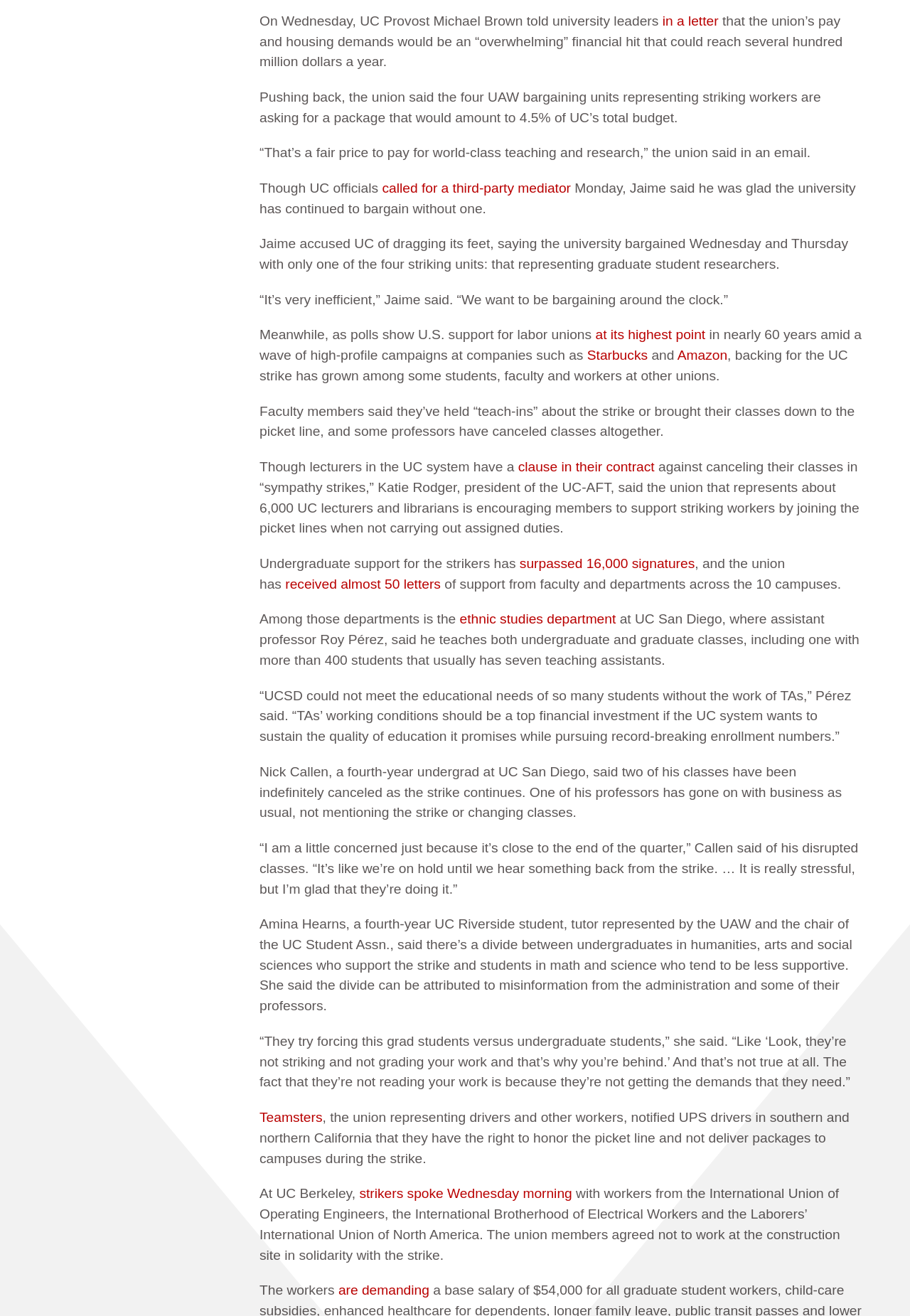Please find the bounding box coordinates of the element that needs to be clicked to perform the following instruction: "click the link 'Amazon'". The bounding box coordinates should be four float numbers between 0 and 1, represented as [left, top, right, bottom].

[0.744, 0.264, 0.799, 0.276]